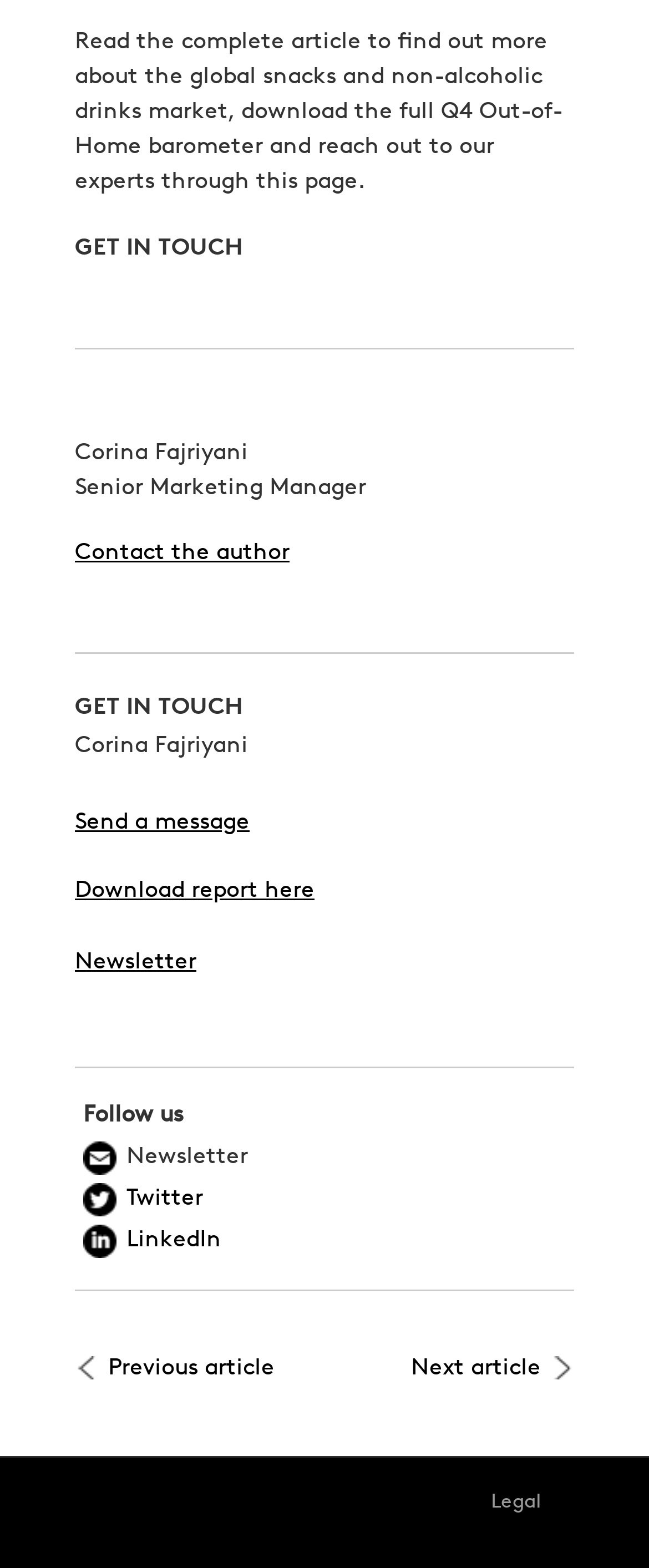Highlight the bounding box coordinates of the element you need to click to perform the following instruction: "Send a message."

[0.115, 0.517, 0.385, 0.533]